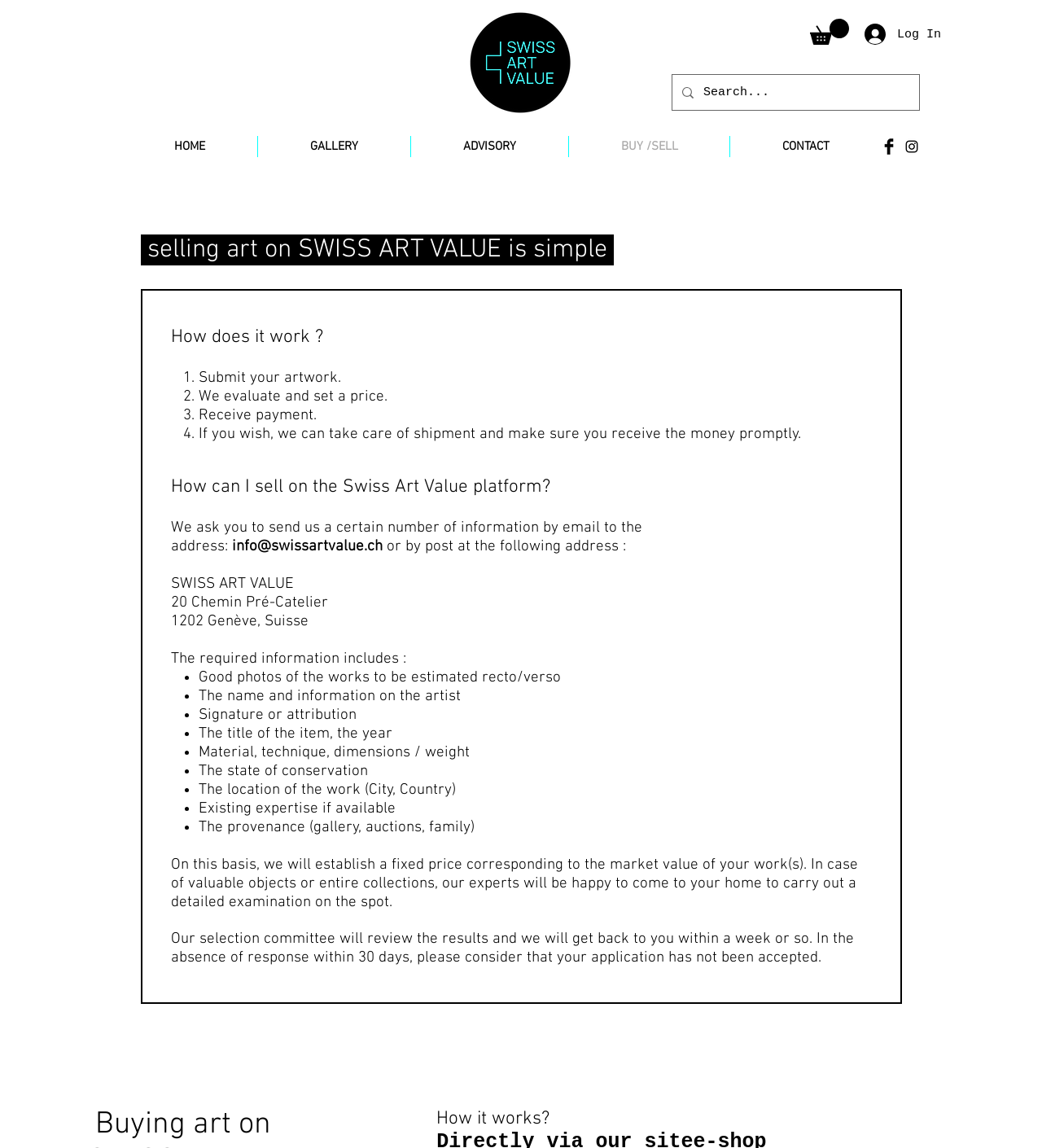What happens after I submit my artwork?
Using the image, respond with a single word or phrase.

Experts evaluate and set a price